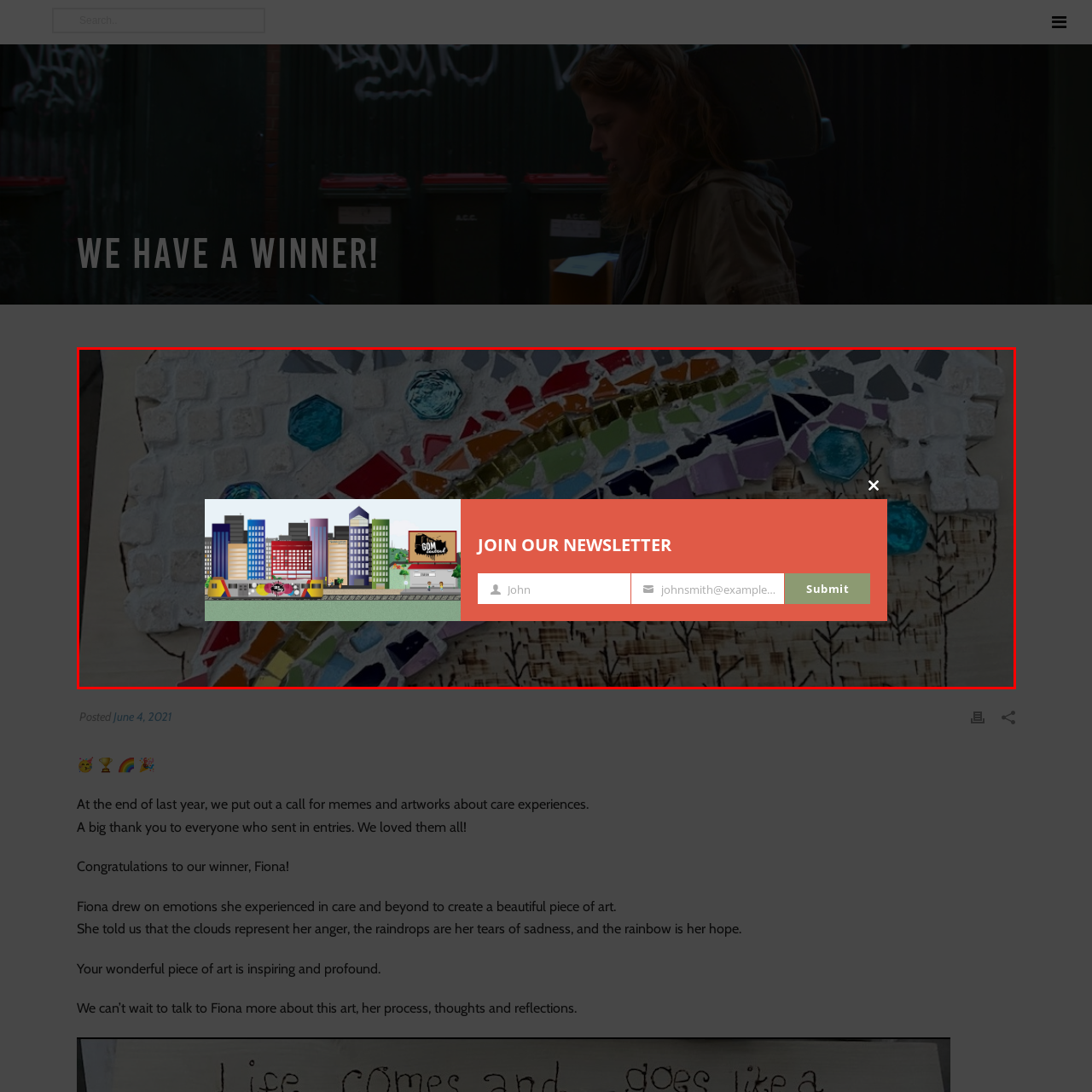What style is the city skyline designed in?
Focus on the image inside the red bounding box and offer a thorough and detailed answer to the question.

The caption describes the city skyline as 'playful, cartoon-style', which suggests that the design is not realistic but rather stylized and humorous, typical of cartoon illustrations.